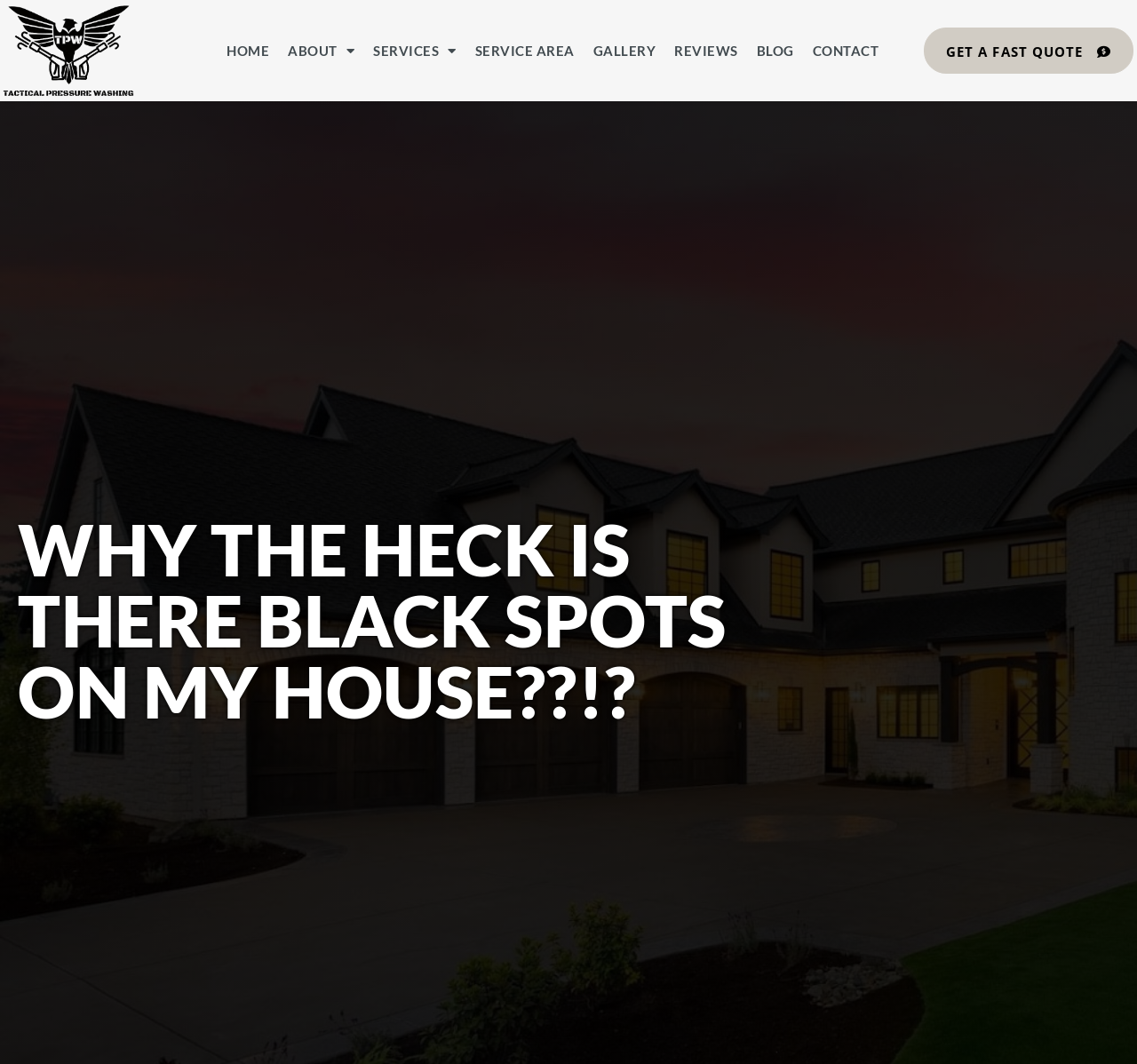Can you identify the bounding box coordinates of the clickable region needed to carry out this instruction: 'get a fast quote'? The coordinates should be four float numbers within the range of 0 to 1, stated as [left, top, right, bottom].

[0.813, 0.026, 0.997, 0.069]